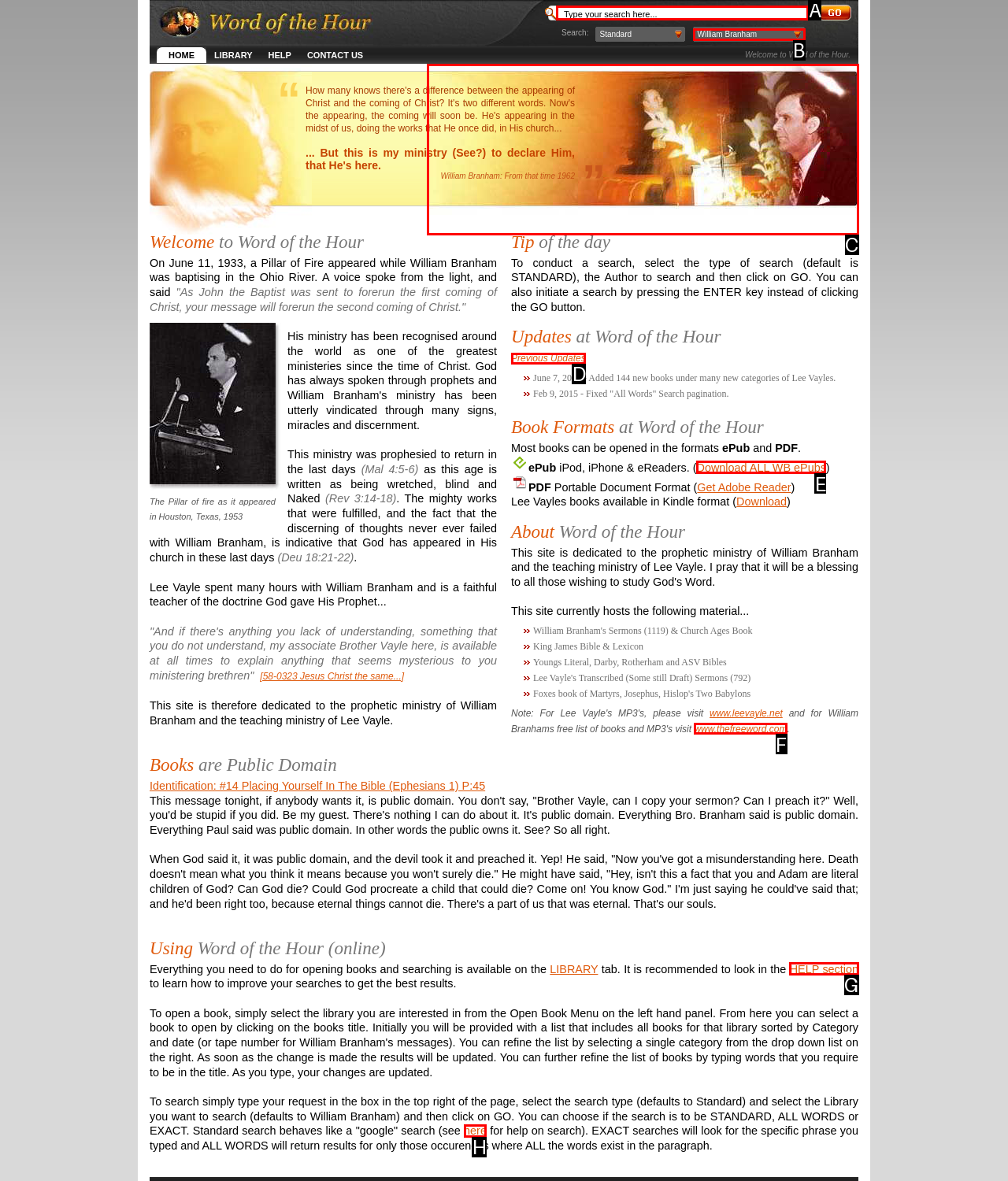Point out the specific HTML element to click to complete this task: Search for a message Reply with the letter of the chosen option.

A